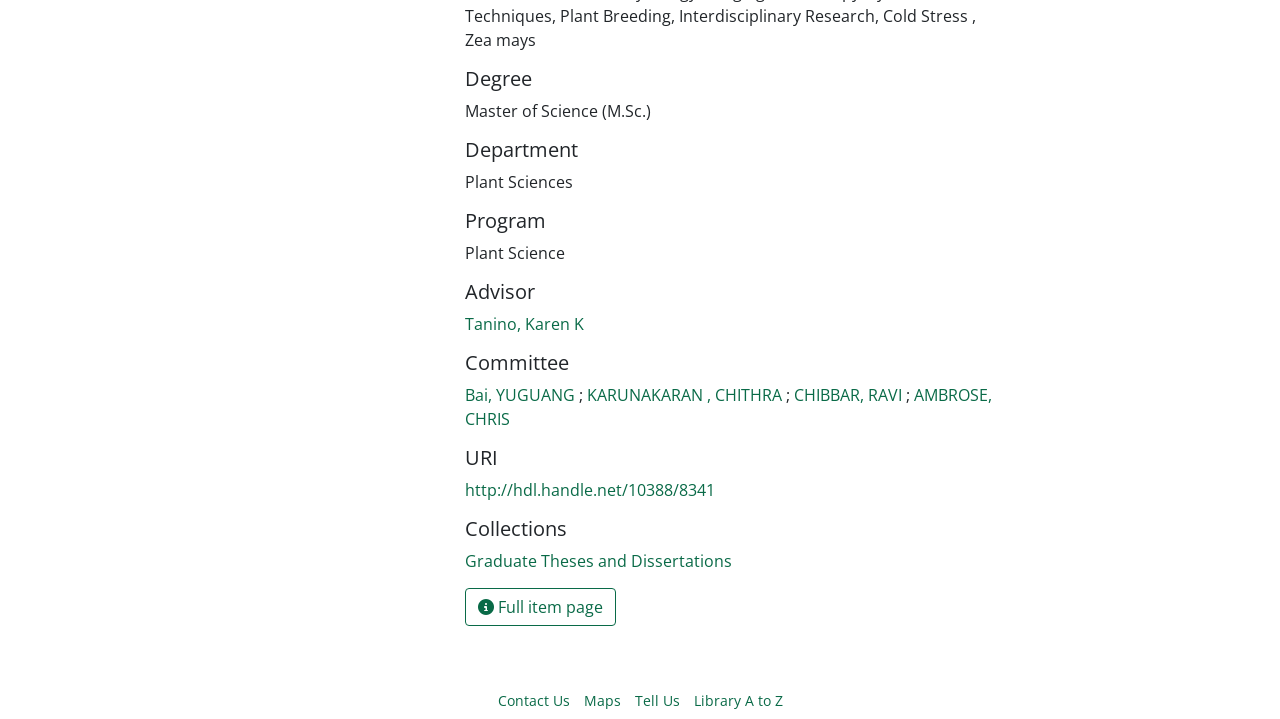Find the bounding box coordinates of the UI element according to this description: "Tanino, Karen K".

[0.363, 0.435, 0.456, 0.465]